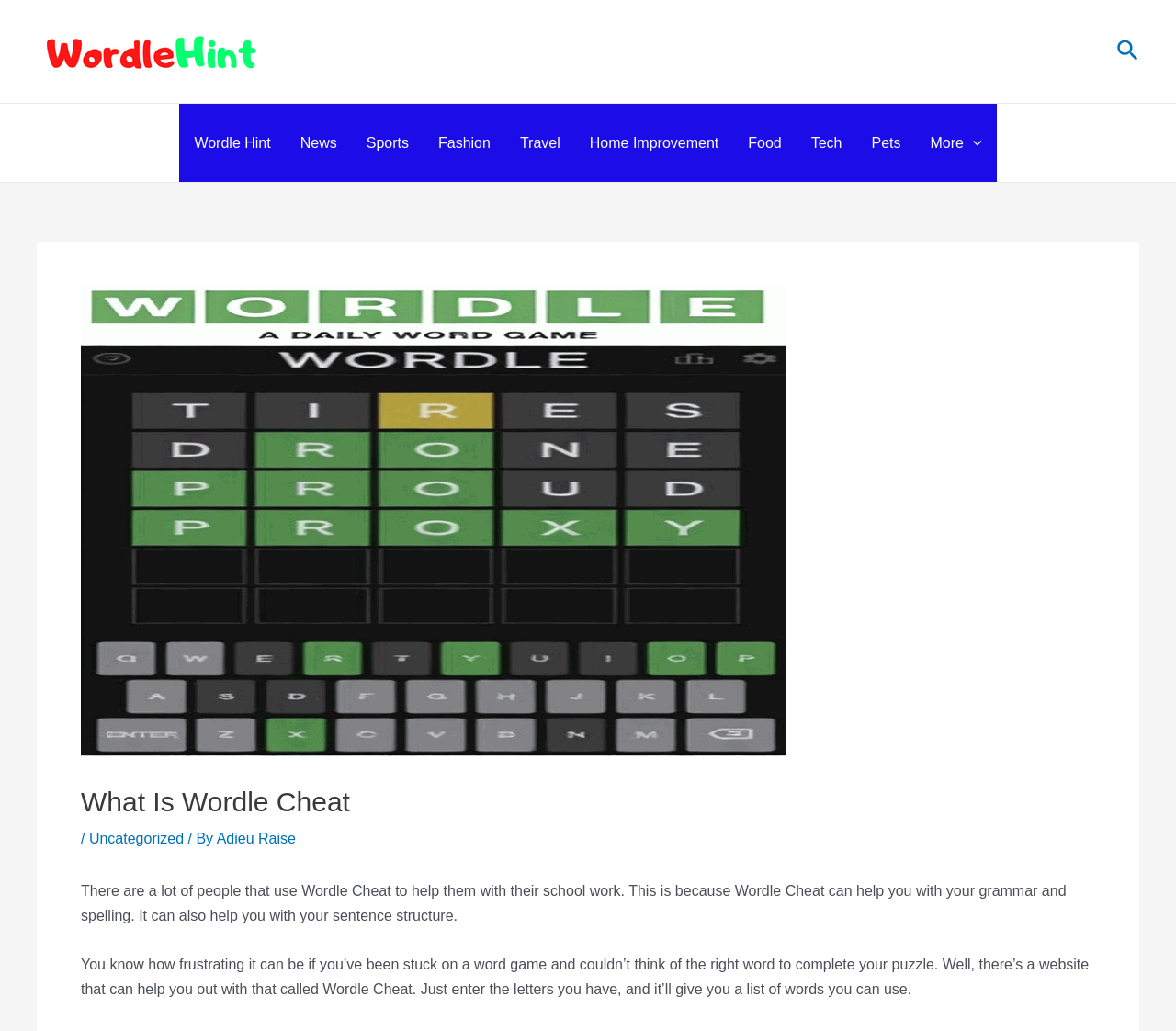Identify and provide the bounding box coordinates of the UI element described: "Food". The coordinates should be formatted as [left, top, right, bottom], with each number being a float between 0 and 1.

[0.624, 0.101, 0.677, 0.176]